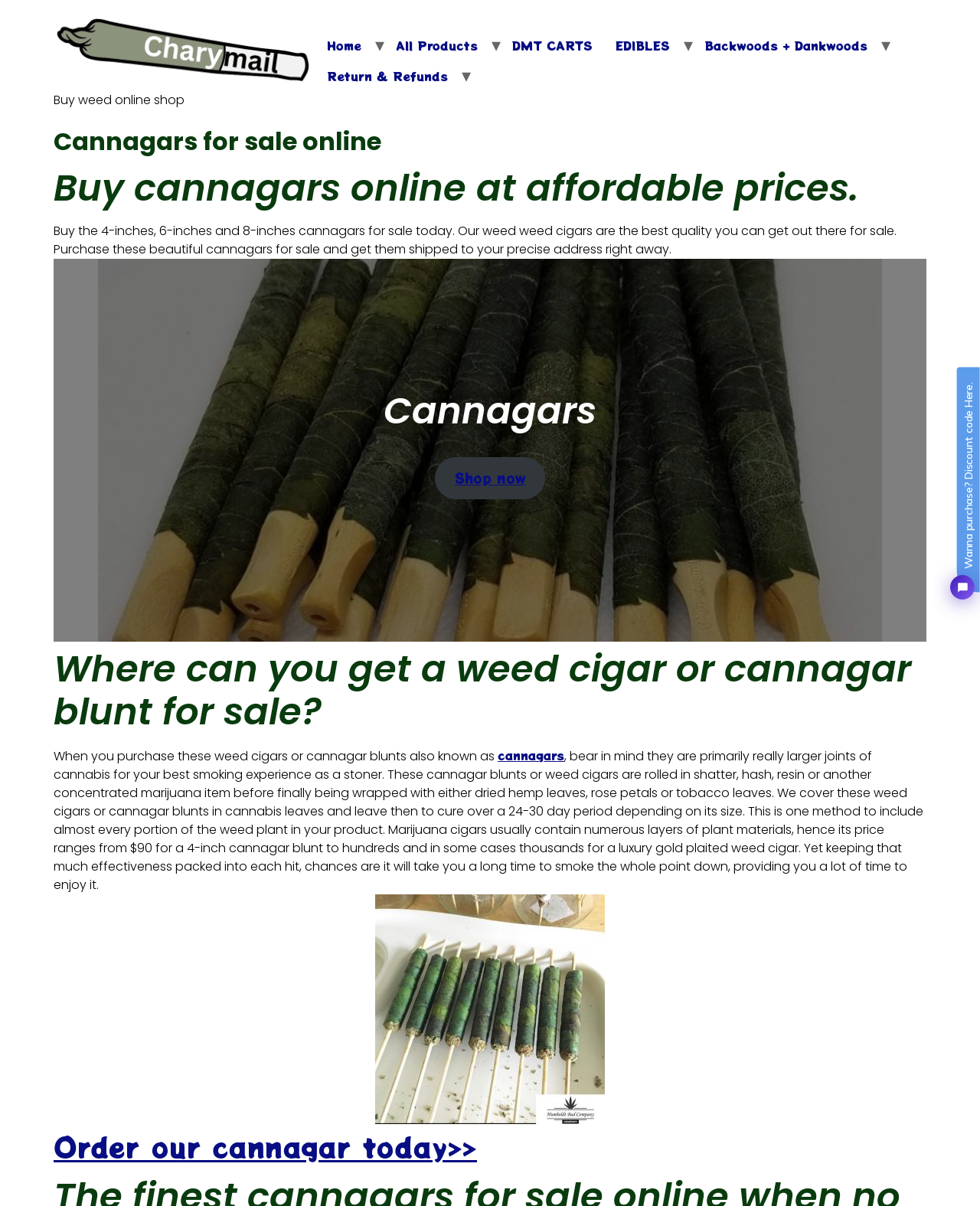What is the purpose of wrapping cannagar blunts with cannabis leaves?
We need a detailed and exhaustive answer to the question. Please elaborate.

According to the webpage, the cannagar blunts or weed cigars are wrapped with cannabis leaves to include almost every portion of the weed plant in the product. This is mentioned in the description of the product.